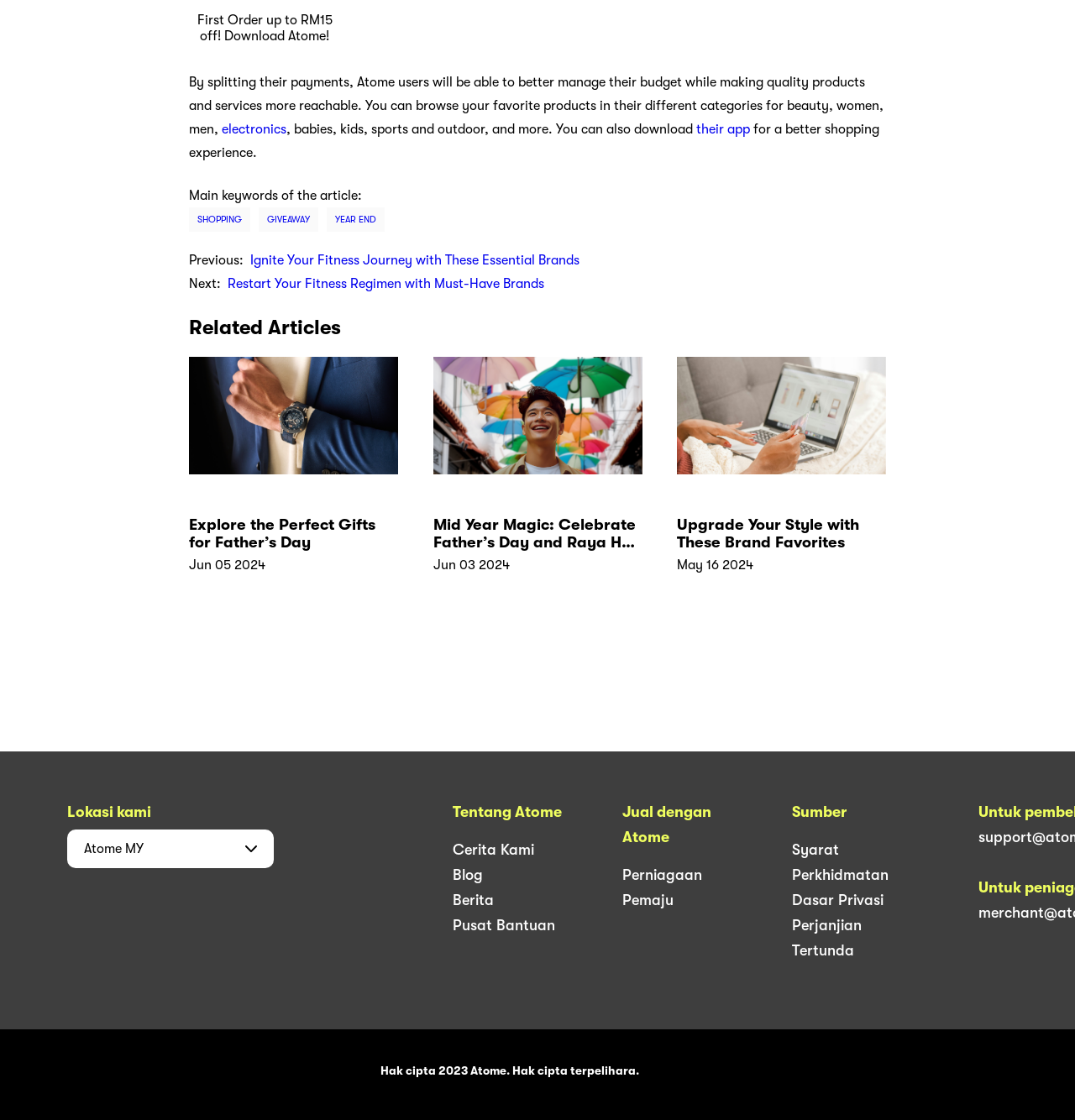How many links are there in the footer section?
Answer with a single word or short phrase according to what you see in the image.

9